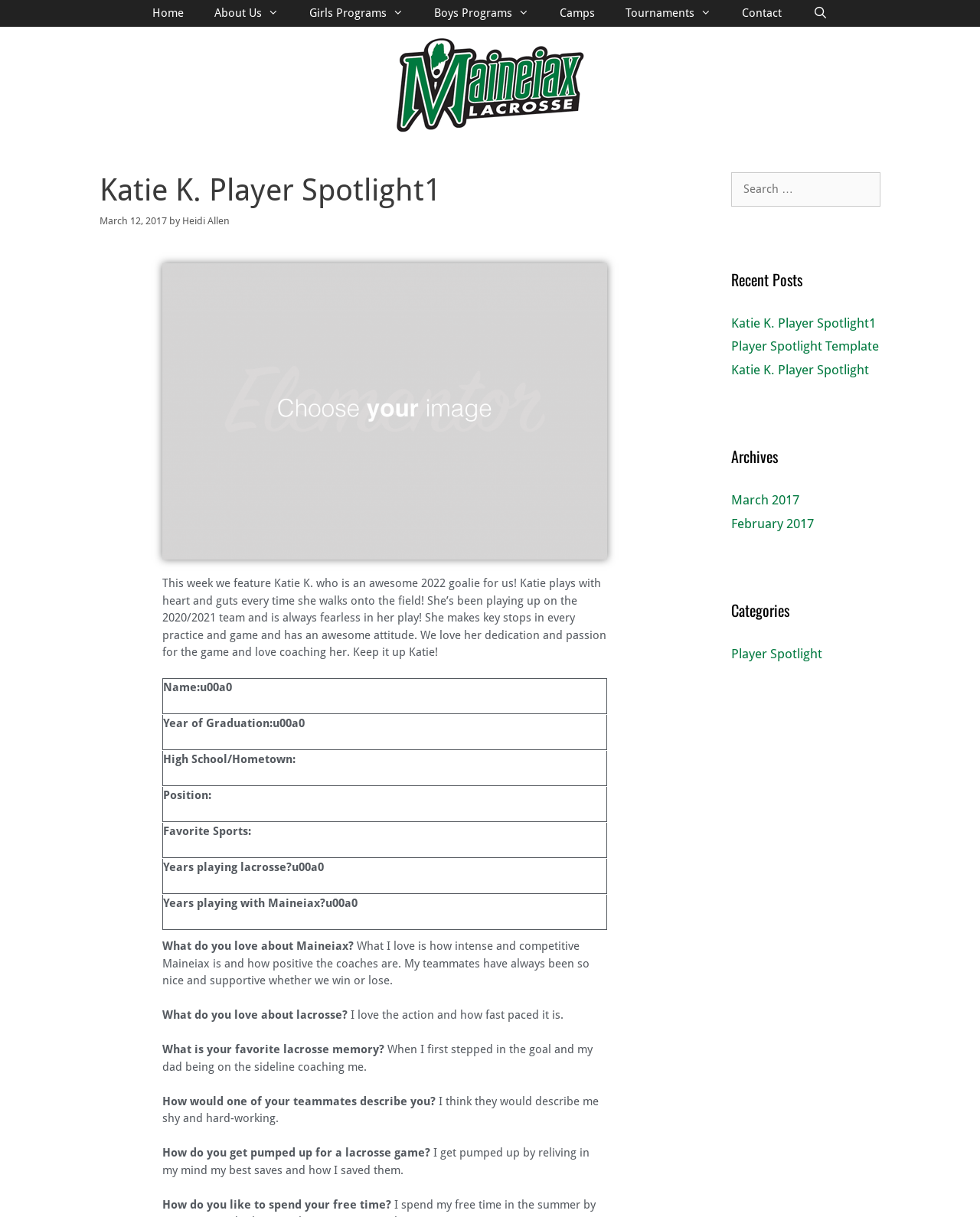Look at the image and give a detailed response to the following question: Who is the author of the Katie K. player spotlight?

The webpage mentions 'by Heidi Allen' below the heading 'Katie K. Player Spotlight1', indicating that Heidi Allen is the author of the player spotlight.